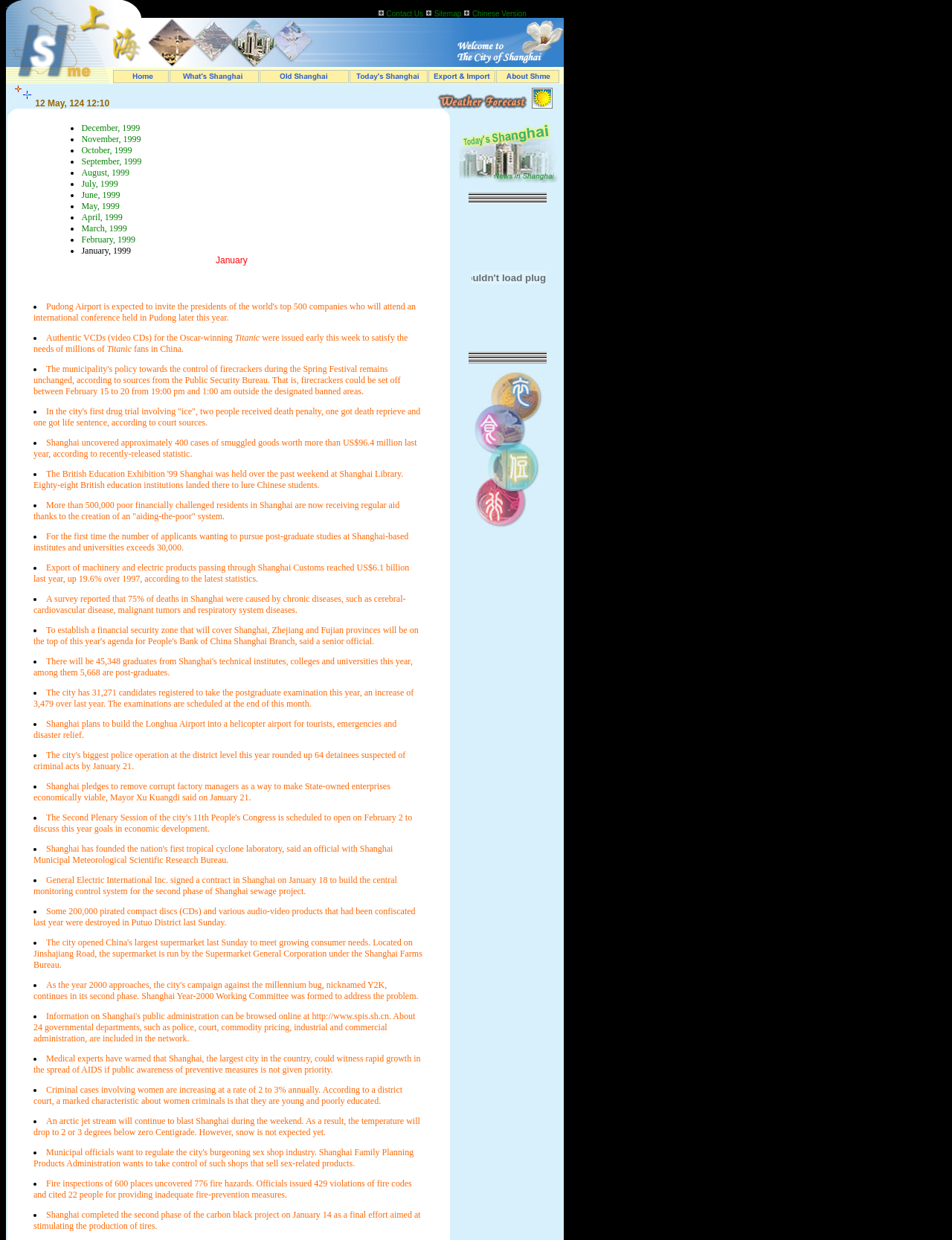What is the last month listed in the archive?
Give a detailed and exhaustive answer to the question.

I found the list of months in the element [314] which contains the text 'December, 1999 November, 1999 October, 1999 ... January, 1999'. The last month listed in the archive is January, 1999.